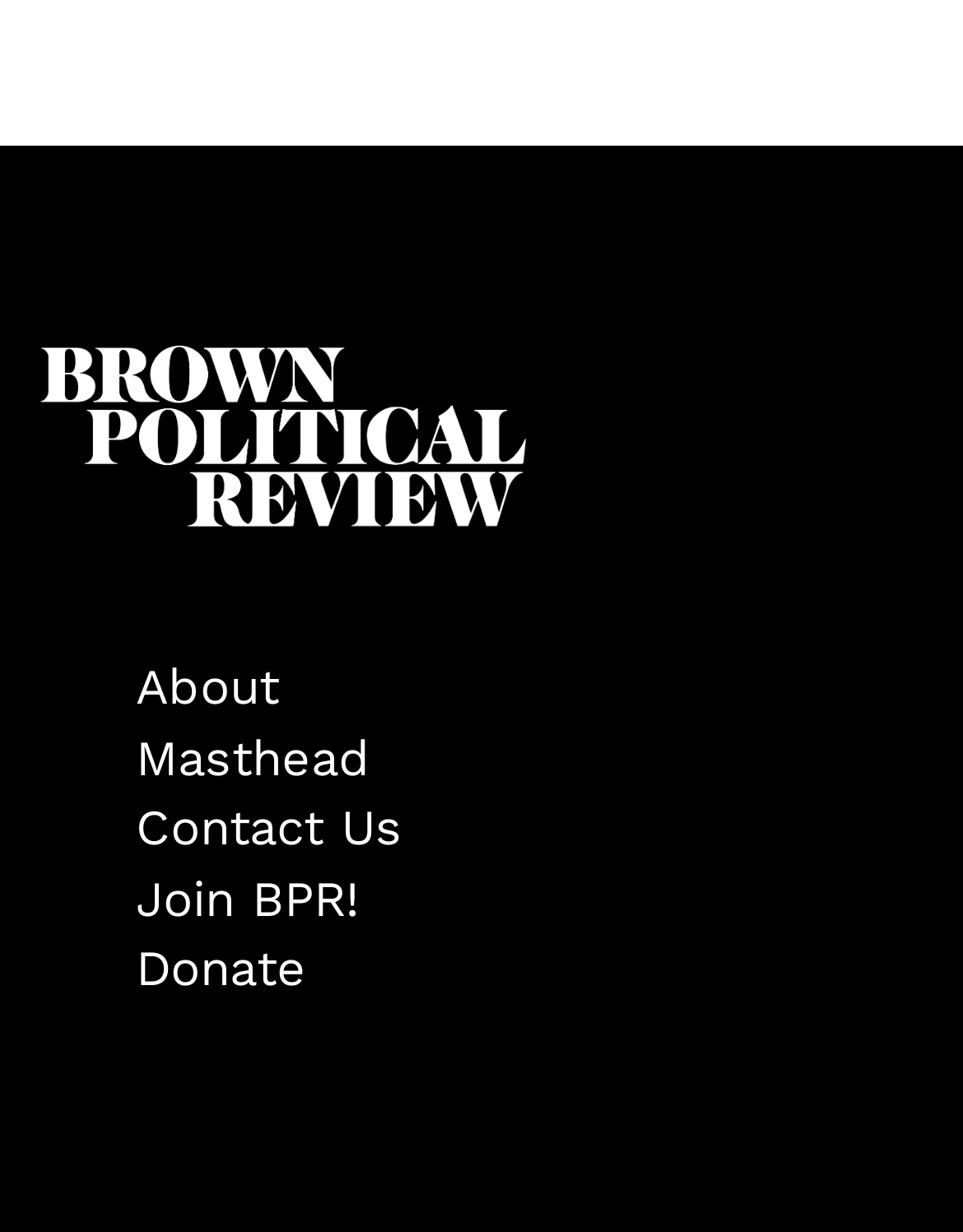Given the description Masthead, predict the bounding box coordinates of the UI element. Ensure the coordinates are in the format (top-left x, top-left y, bottom-right x, bottom-right y) and all values are between 0 and 1.

[0.141, 0.59, 0.385, 0.638]